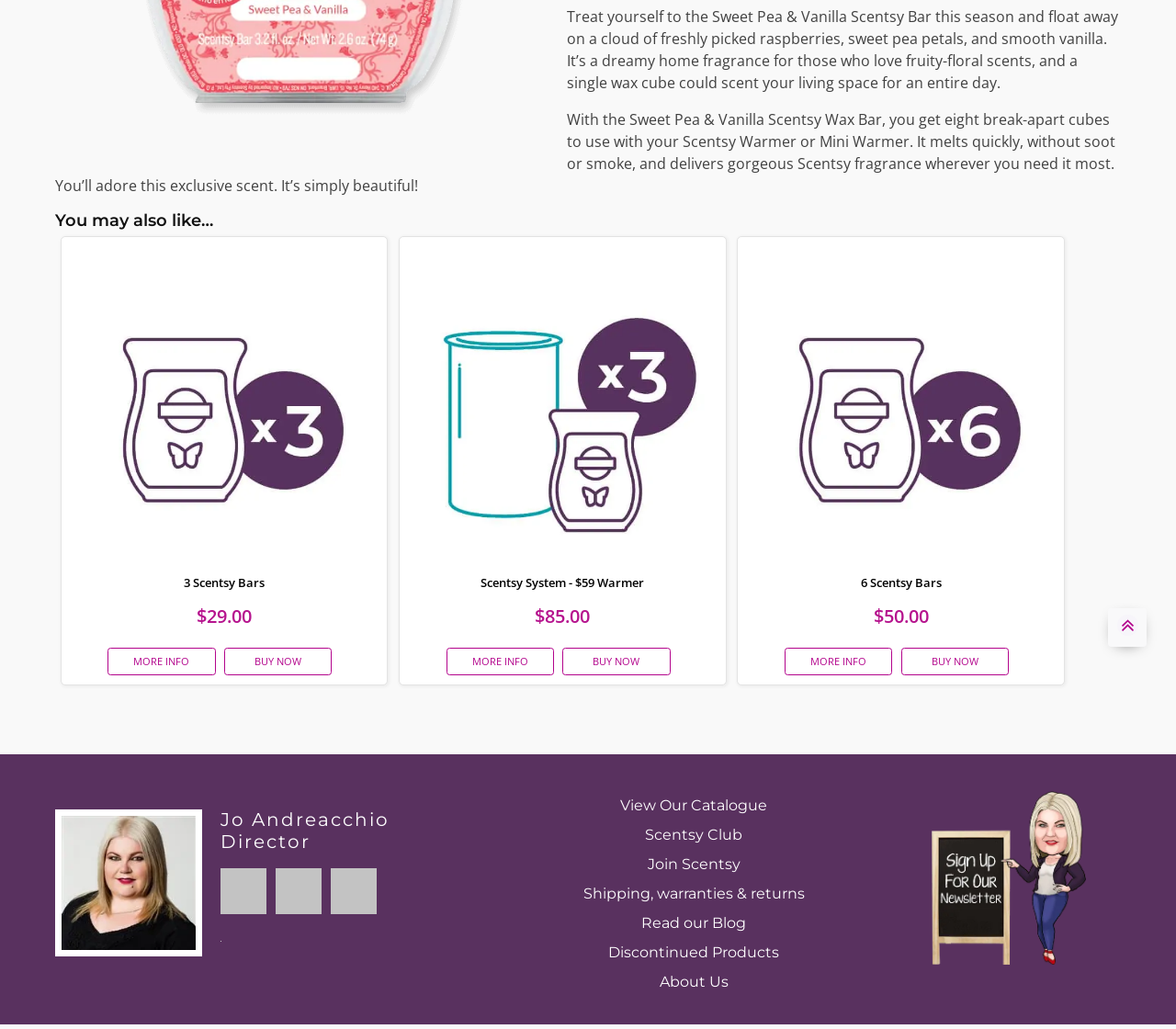Determine the bounding box for the described UI element: "More Info".

[0.092, 0.629, 0.183, 0.656]